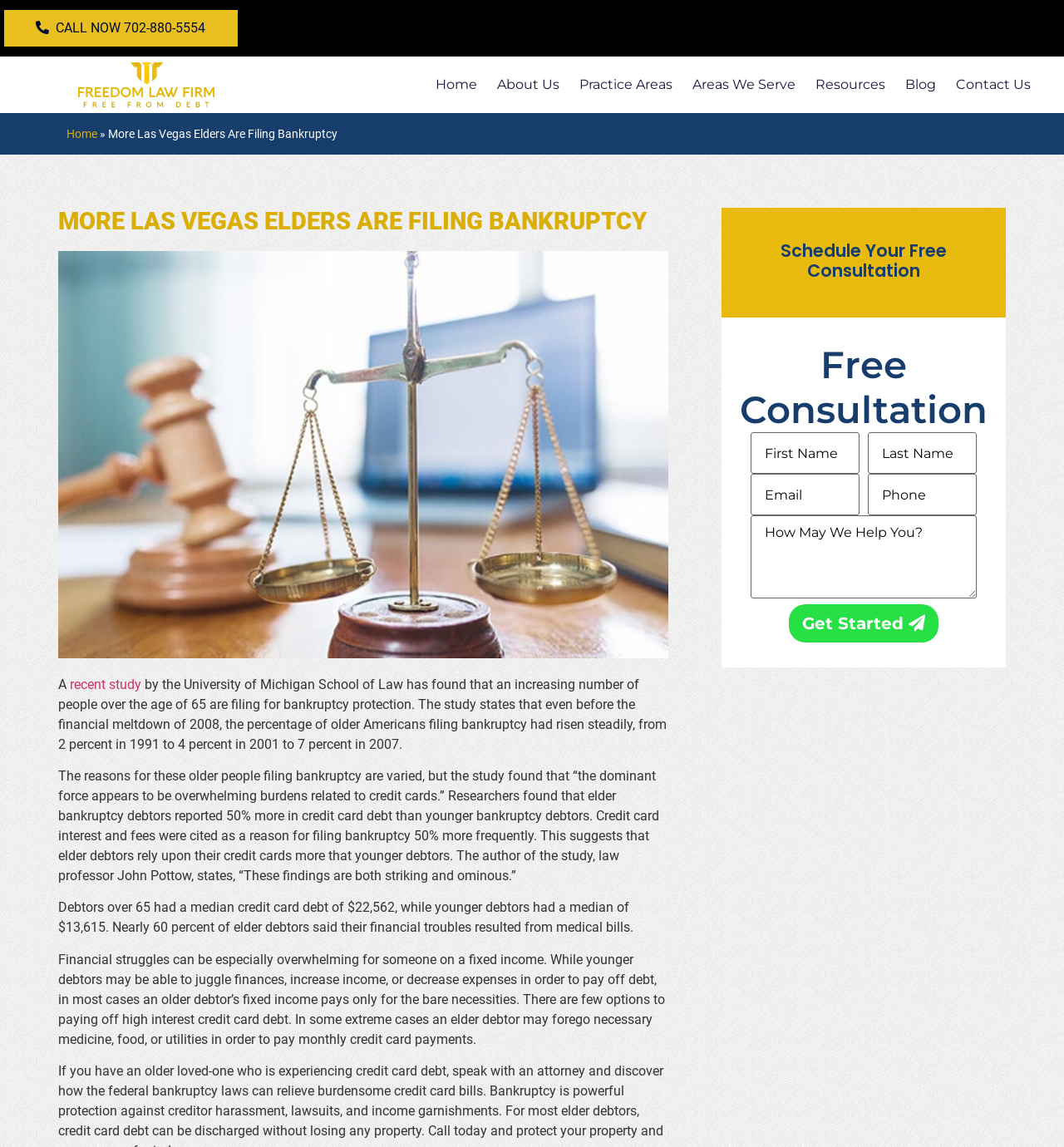Determine the coordinates of the bounding box for the clickable area needed to execute this instruction: "Read more about recent study".

[0.066, 0.59, 0.133, 0.603]